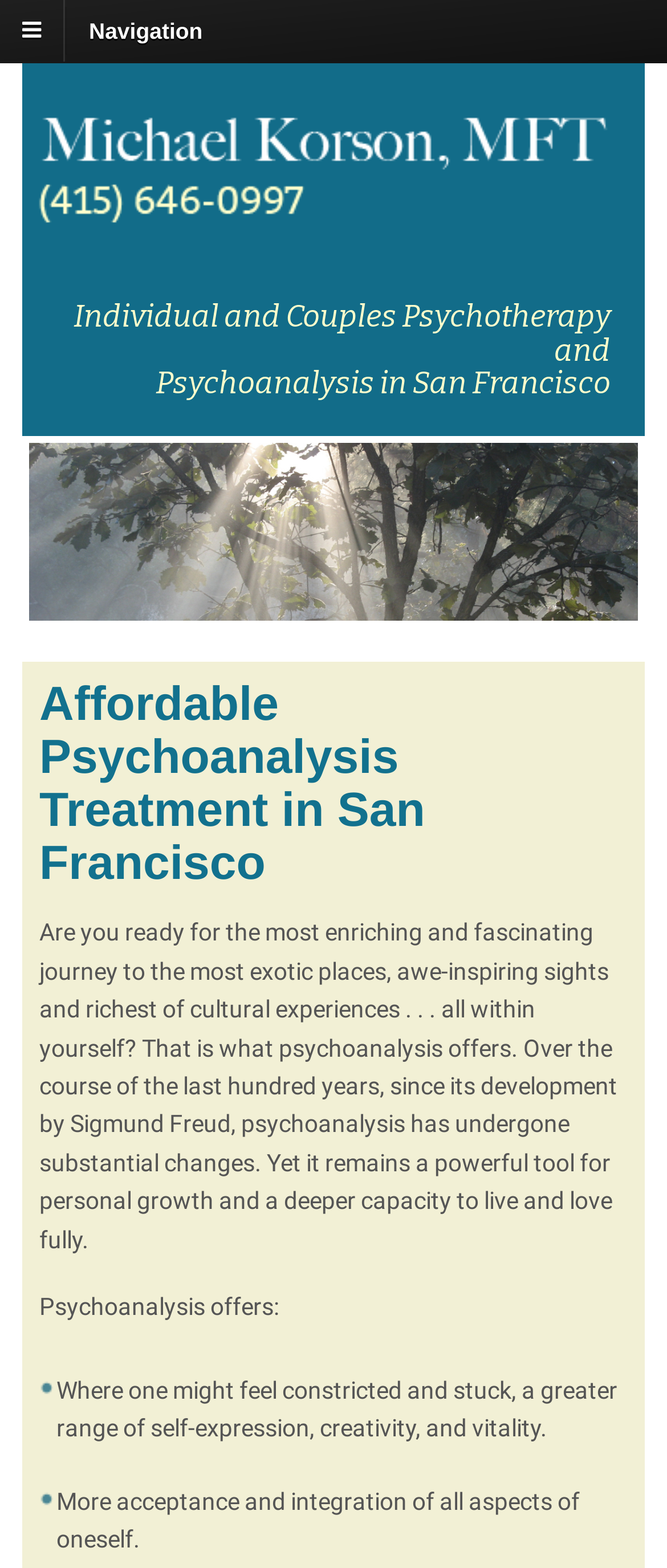Please locate and generate the primary heading on this webpage.

Affordable Psychoanalysis Treatment in San Francisco